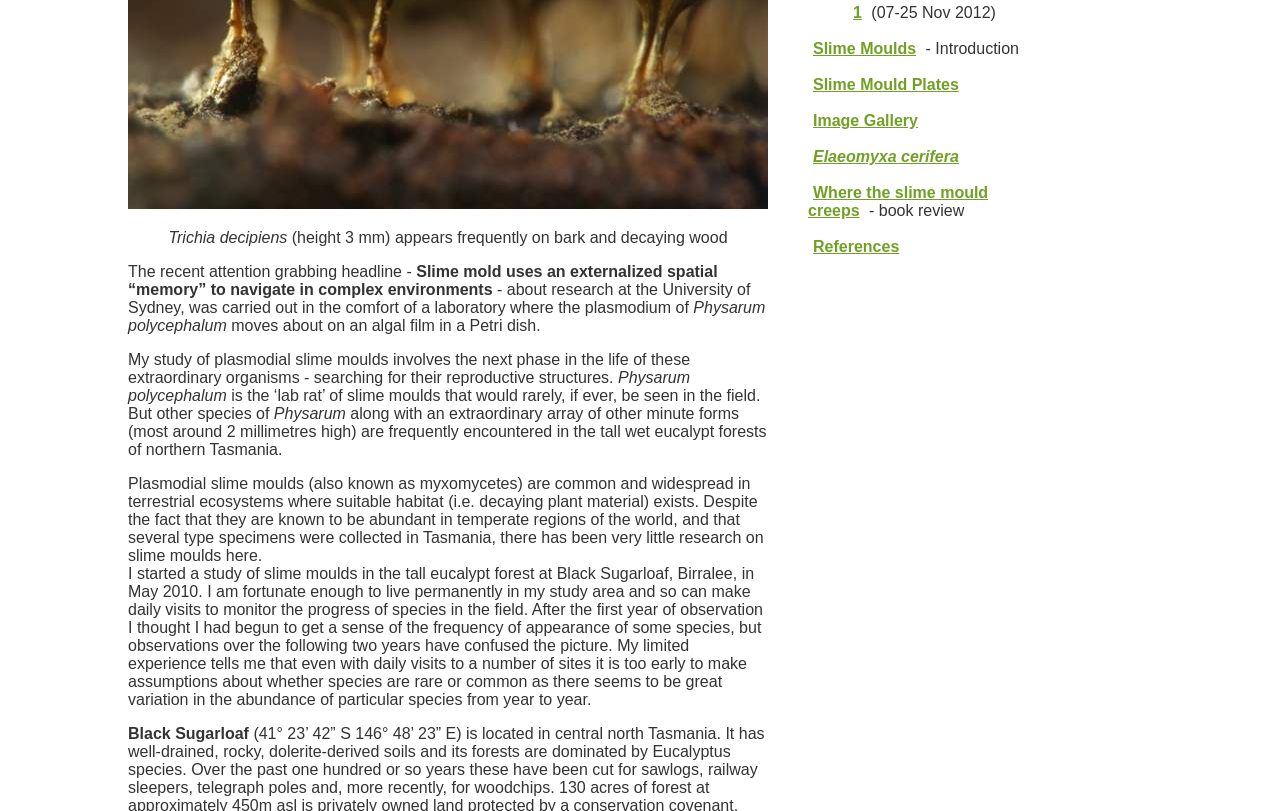For the following element description, predict the bounding box coordinates in the format (top-left x, top-left y, bottom-right x, bottom-right y). All values should be floating point numbers between 0 and 1. Description: 1

[0.662, 0.0, 0.677, 0.031]